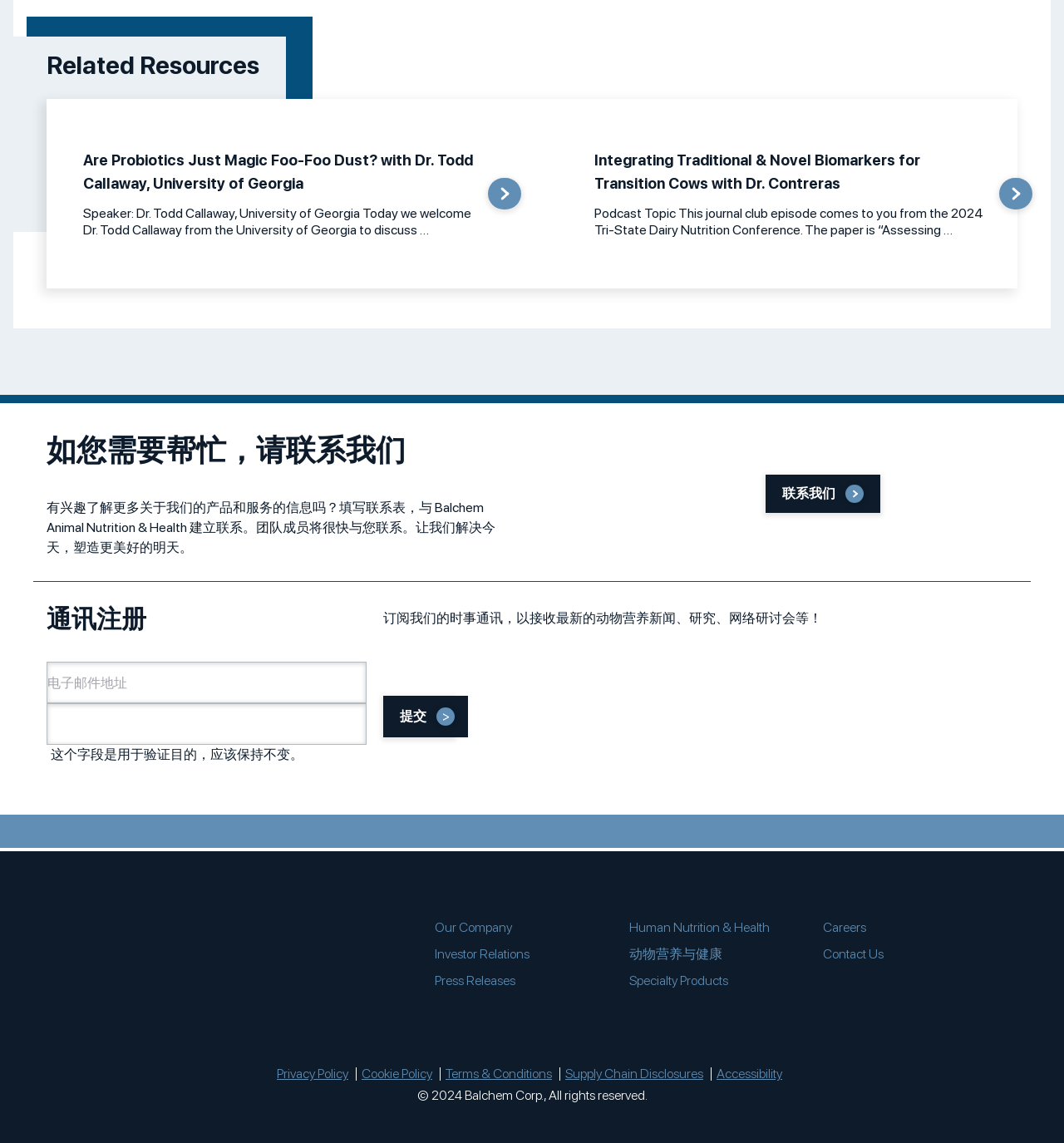Use a single word or phrase to answer the question:
How many links are there in the footer section?

6